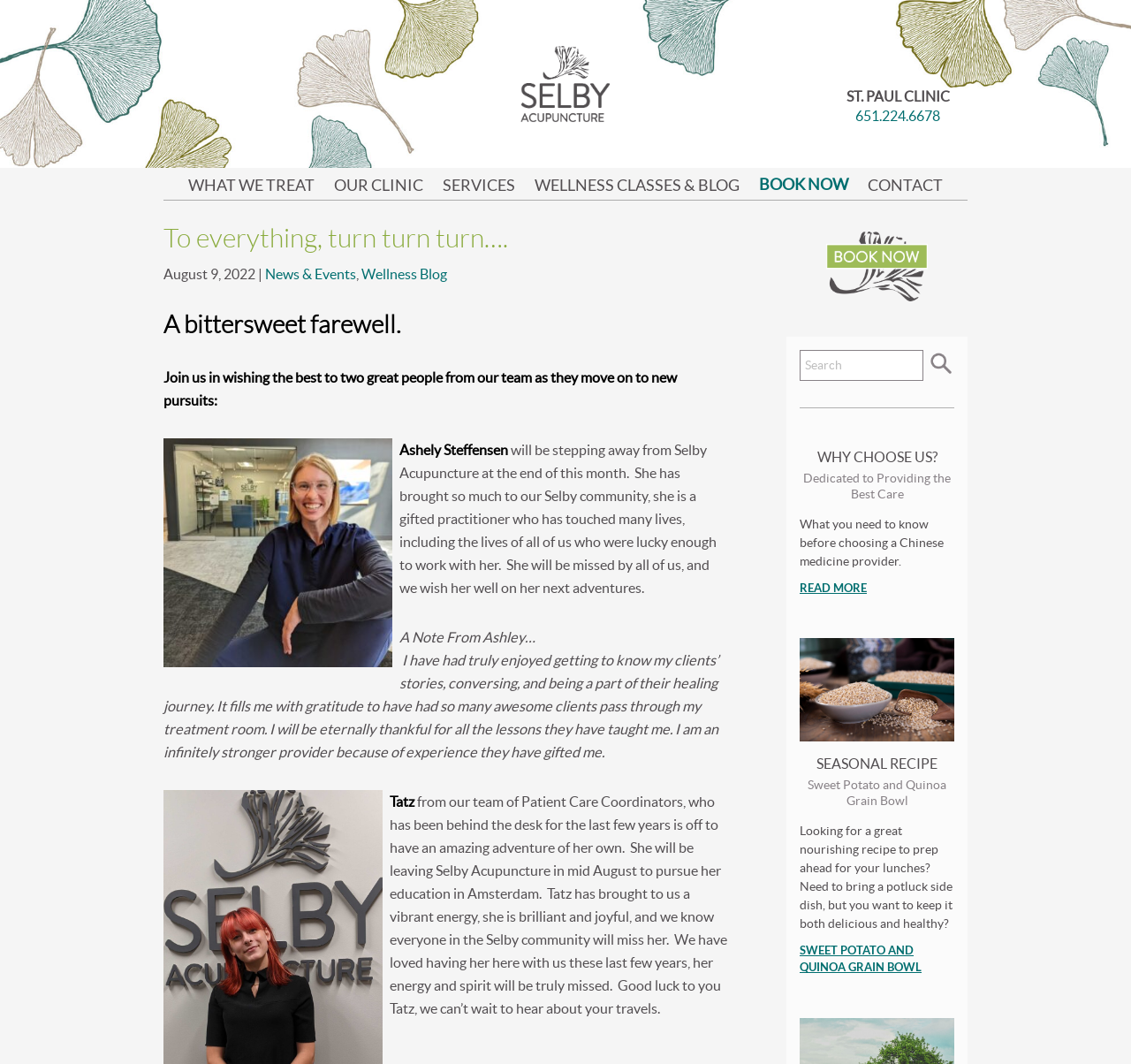Please identify the bounding box coordinates of the clickable area that will allow you to execute the instruction: "Click on the 'HOME' link".

[0.3, 0.049, 0.988, 0.109]